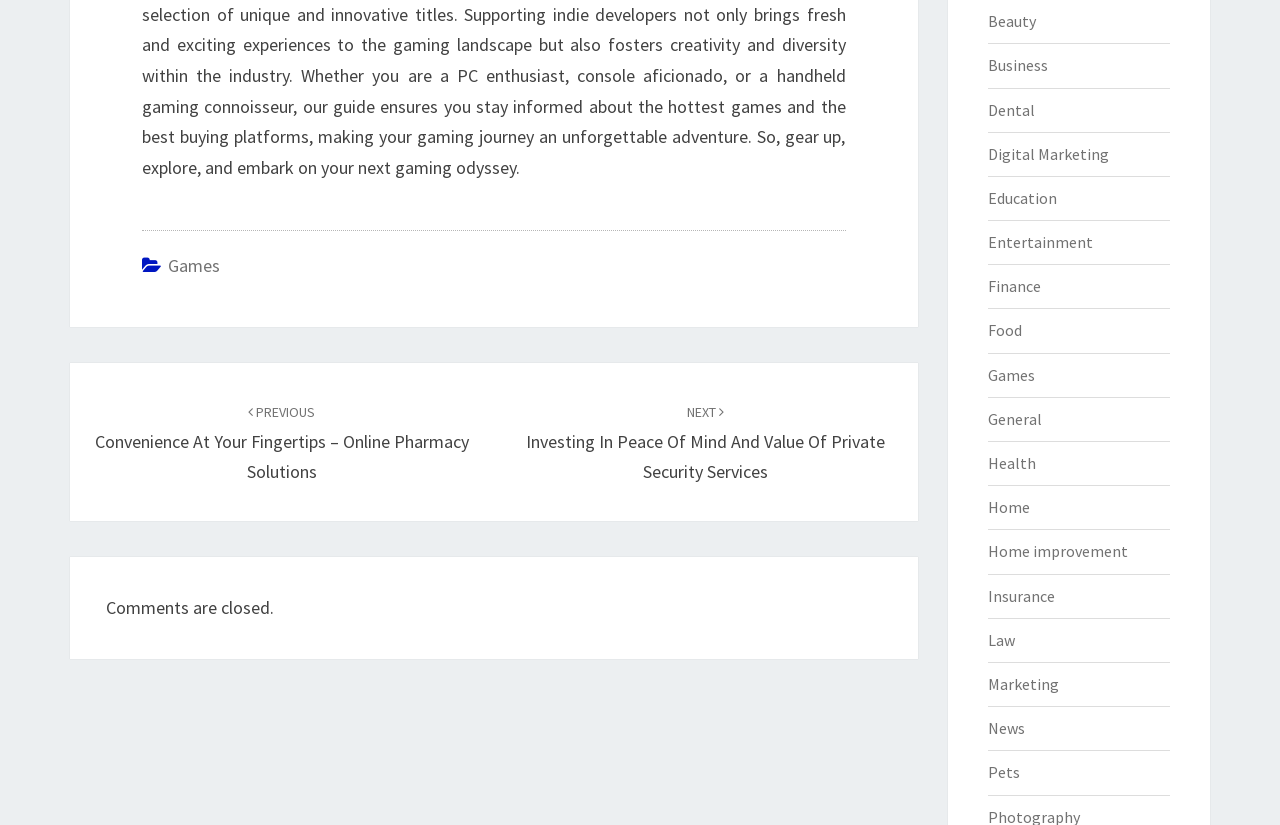What is the category of the link 'Games'?
Using the image, elaborate on the answer with as much detail as possible.

The link 'Games' is categorized under the section of links that includes 'Beauty', 'Business', 'Dental', and so on, which suggests that 'Games' is a category or topic.